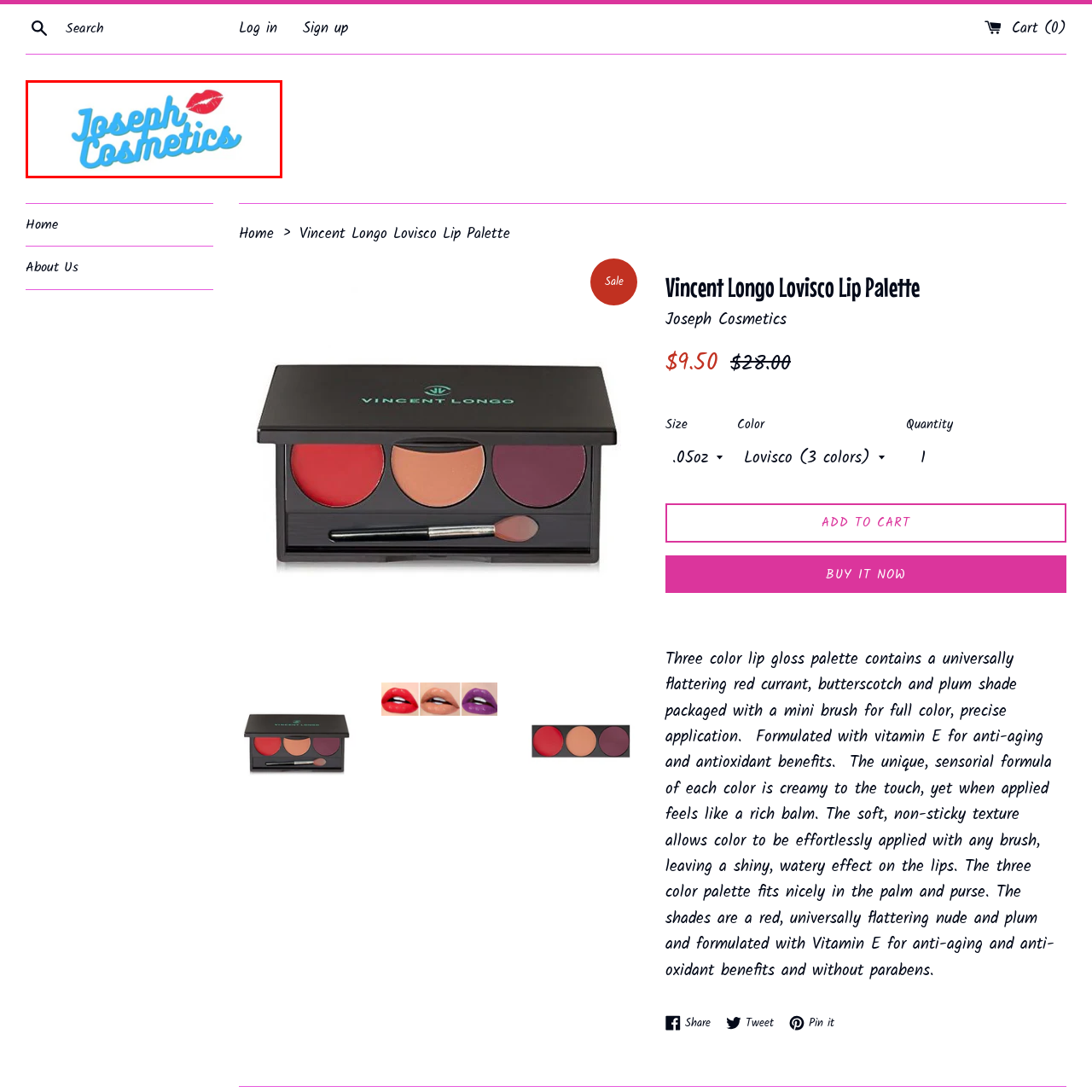Elaborate on the scene depicted within the red bounding box in the image.

The image showcases the logo of "Joseph Cosmetics," designed with playful and vibrant typography. The name "Joseph" is prominently featured in a bold, bubbly blue font that exudes a fun and youthful energy. Accompanying the text is a striking red kiss graphic, adding a touch of flair and reinforcing the brand's connection to beauty and cosmetics. This logo effectively captures the essence of the brand, highlighting its focus on cosmetics while presenting a friendly and approachable aesthetic.